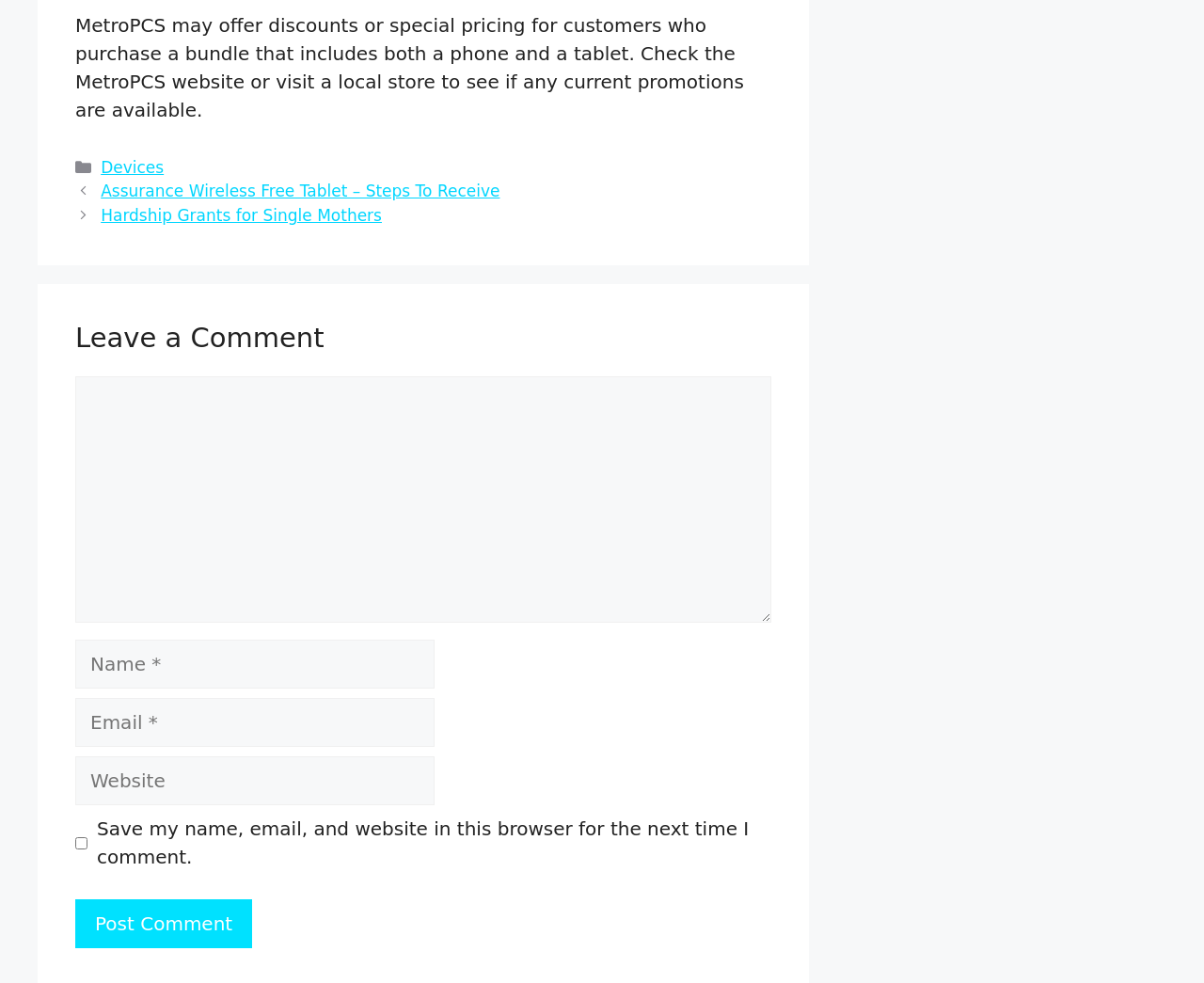What is the purpose of the checkbox?
Answer the question with just one word or phrase using the image.

Save comment information